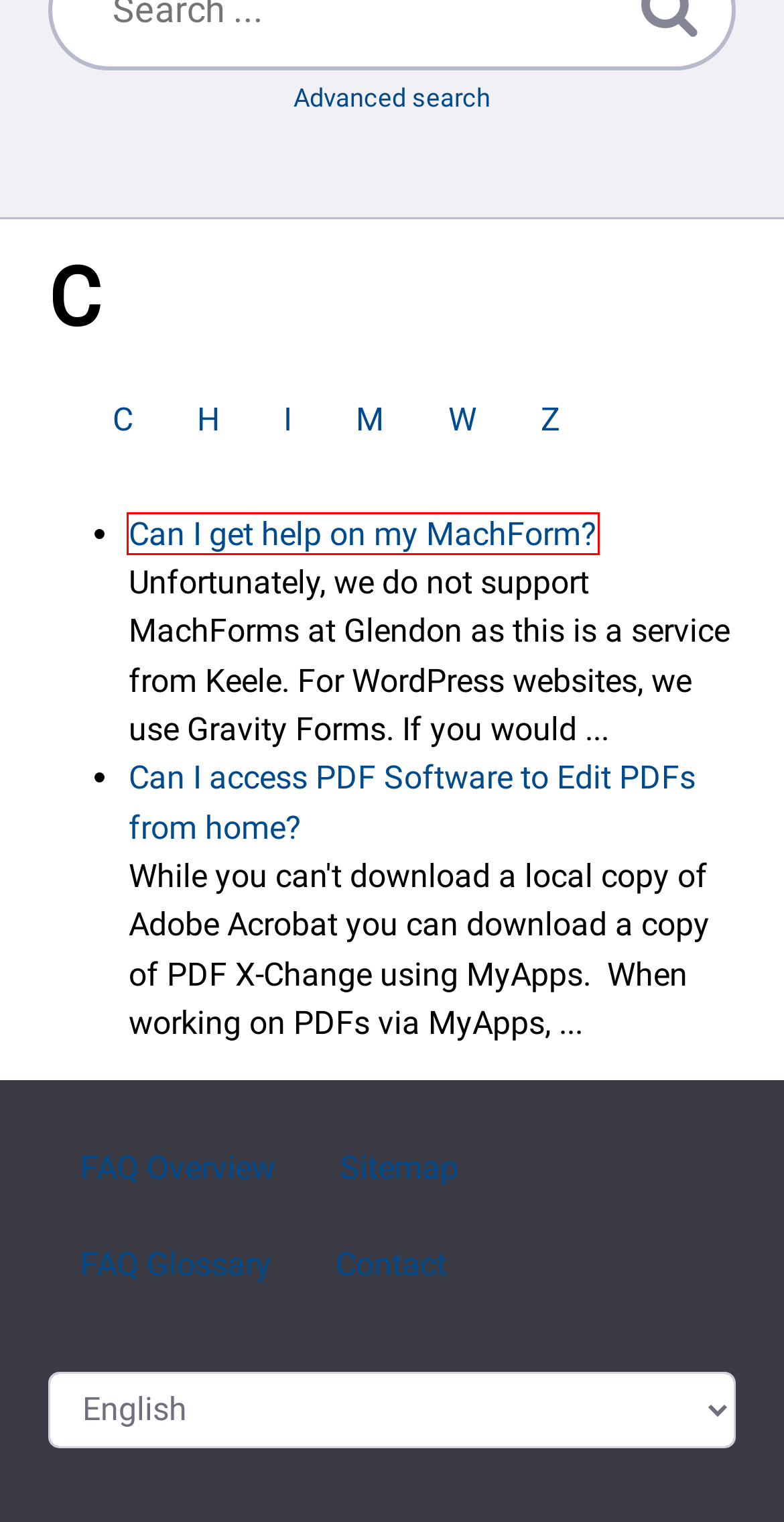Examine the webpage screenshot and identify the UI element enclosed in the red bounding box. Pick the webpage description that most accurately matches the new webpage after clicking the selected element. Here are the candidates:
A. Glendon ITS FAQ - H...
B. Glendon ITS FAQ - W...
C. Glendon ITS FAQ - I...
D. Glendon ITS FAQ - Can I access PDF Software to Edit PDFs from home?
E. phpMyFAQ - Open Source FAQ software
F. Glendon ITS FAQ - M...
G. Glendon ITS FAQ - Can I get help on my MachForm?
H. Glendon ITS FAQ - Z...

G